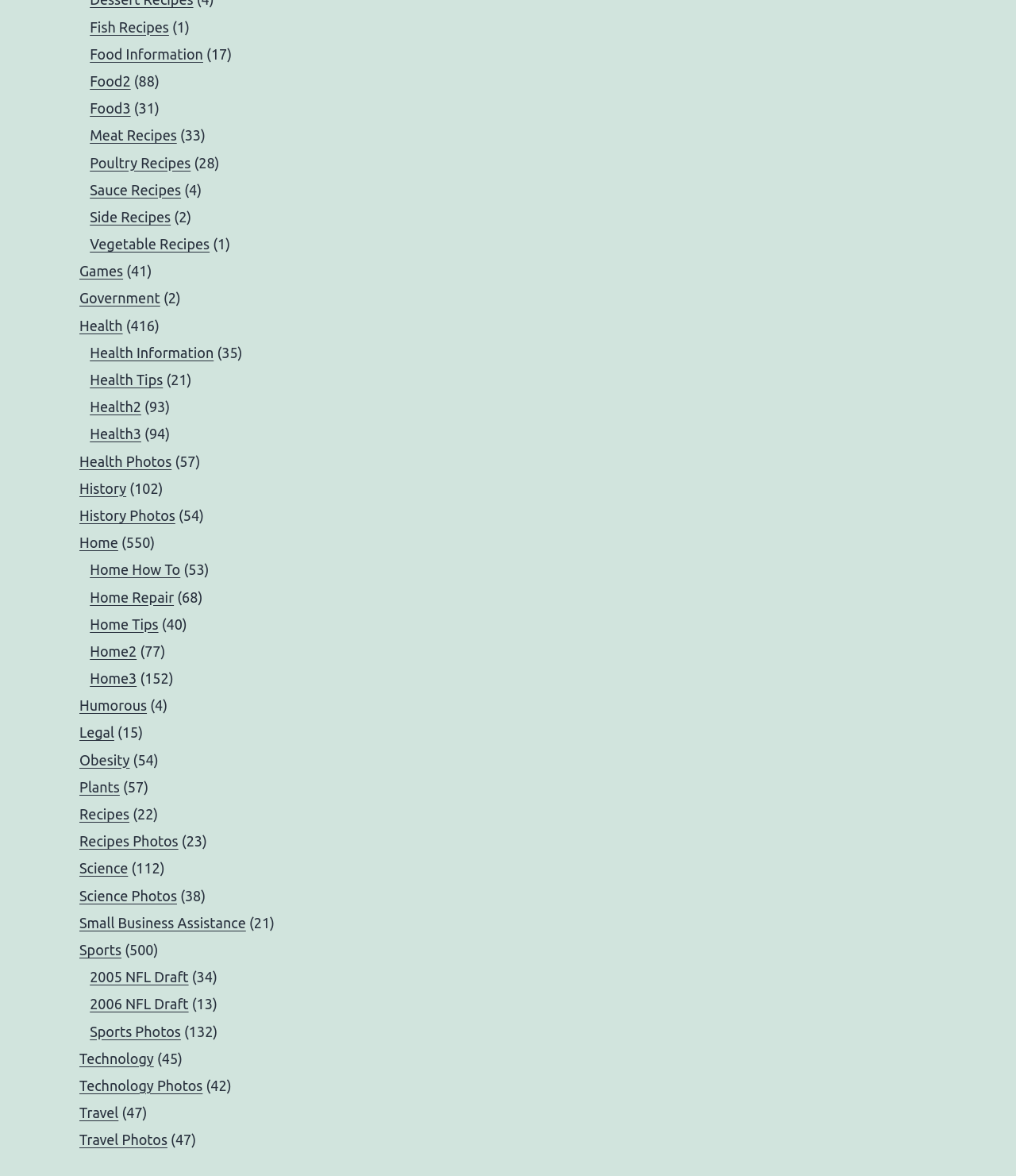Locate the bounding box coordinates of the element's region that should be clicked to carry out the following instruction: "click on Fish Recipes". The coordinates need to be four float numbers between 0 and 1, i.e., [left, top, right, bottom].

[0.088, 0.016, 0.166, 0.029]